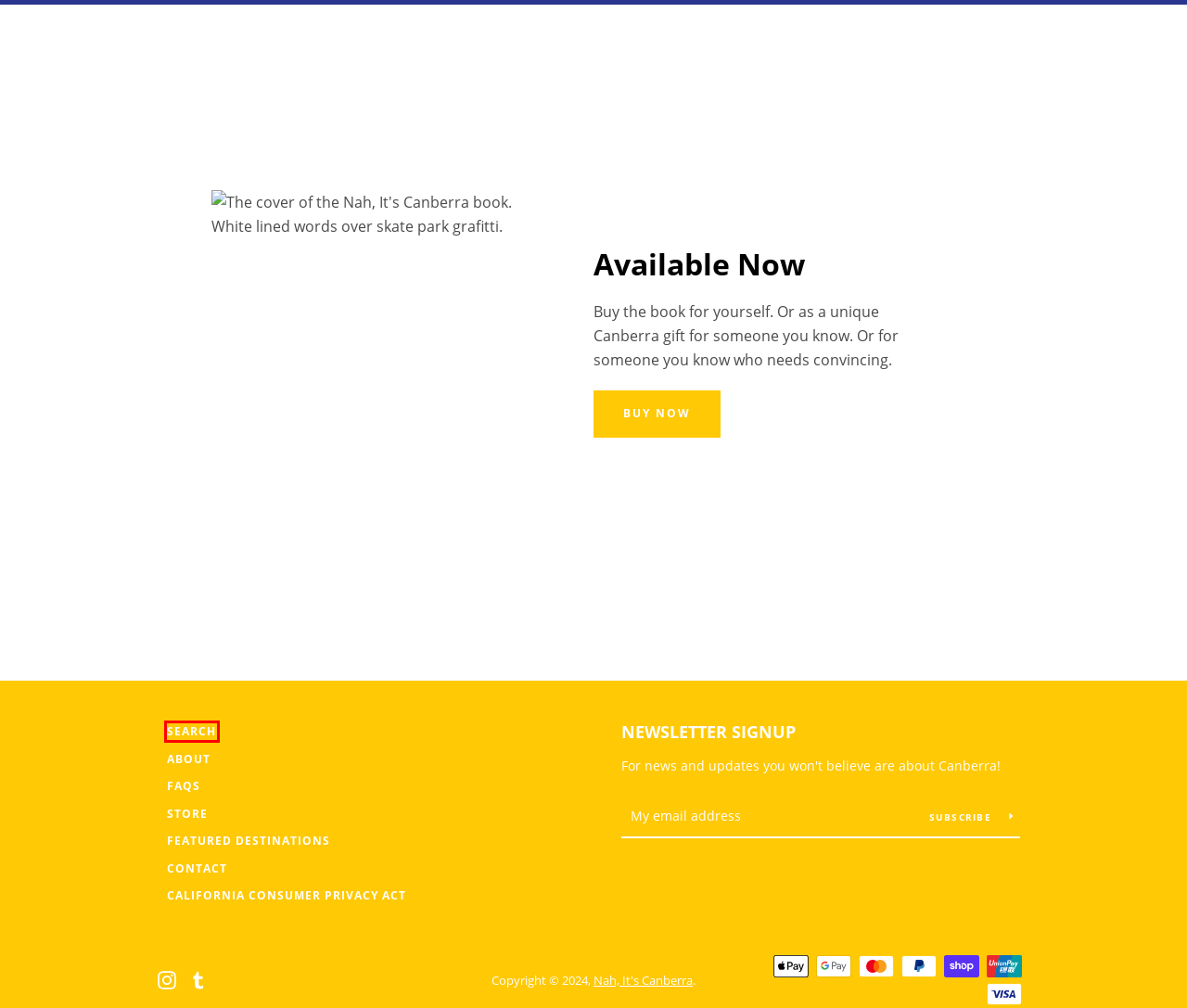You are given a screenshot of a webpage with a red rectangle bounding box around an element. Choose the best webpage description that matches the page after clicking the element in the bounding box. Here are the candidates:
A. CanBOOra! – Nah, It's Canberra
B. California Consumer Privacy Act – Nah, It's Canberra
C. Search – Nah, It's Canberra
D. Latest – Nah, It's Canberra
E. Contact – Nah, It's Canberra
F. Nah, It's Canberra
G. We weather the weather, whether we're there or not - Behind the Scenes – Nah, It's Canberra
H. Your Shopping Cart – Nah, It's Canberra

C